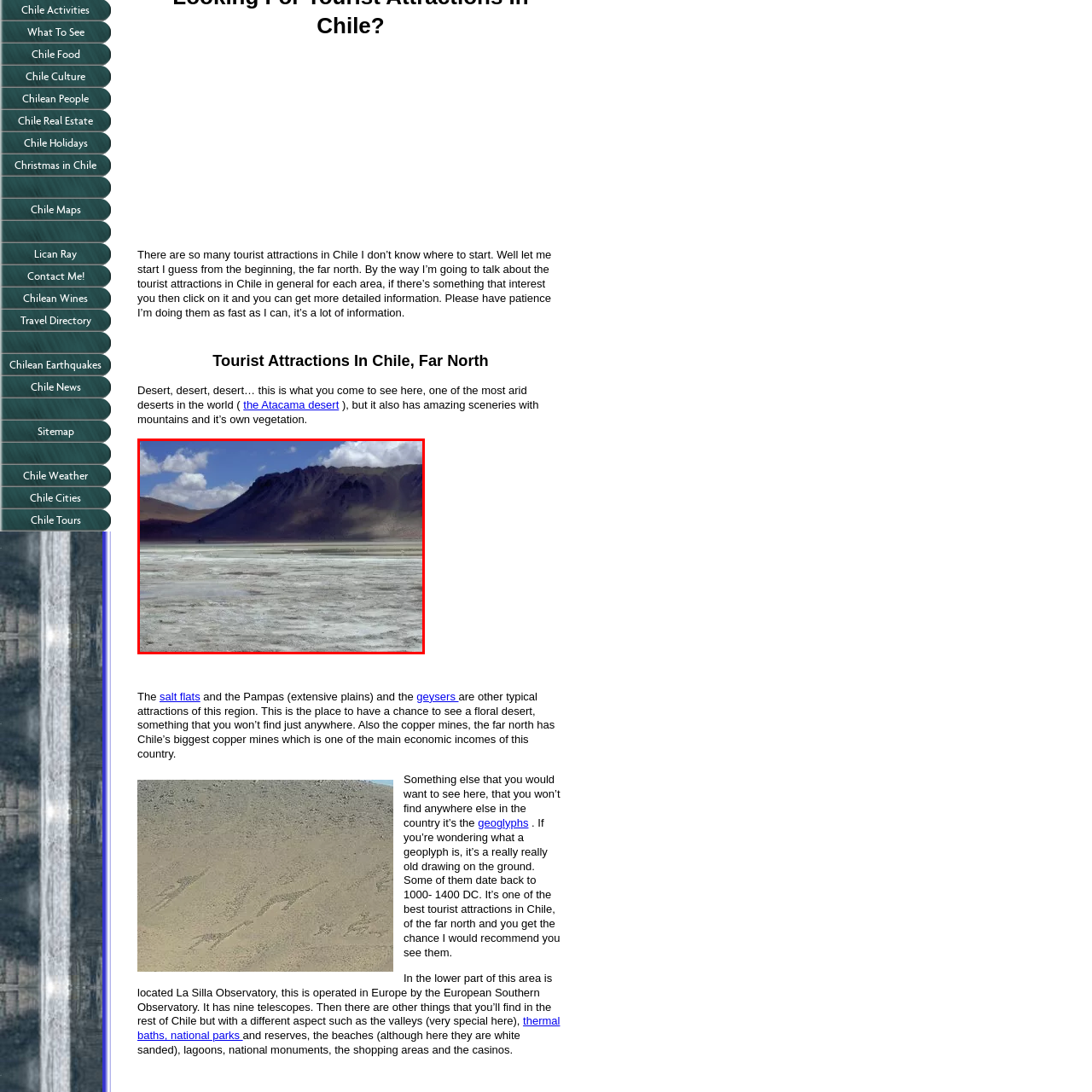Describe meticulously the scene encapsulated by the red boundary in the image.

The image showcases the breathtaking landscape of Chile's far north, highlighted by the arid expanse of a salt flat. In the foreground, the stark, textured surface reflects the unique geological composition of the region, while the expansive salt flats are dotted with hints of mineral deposits. In the background, a massive mountain range looms, its rugged peaks contrasting sharply against the clear blue sky adorned with fluffy white clouds. This area is renowned for its stunning deserts, including the famous Atacama Desert, which is known for being one of the driest places on Earth. The scene encapsulates the dramatic beauty and diverse attractions of Chile, from its unique geological wonders to its remarkable flora and fauna. The image vividly illustrates the allure of this region, inviting explorers to witness its natural splendor firsthand.